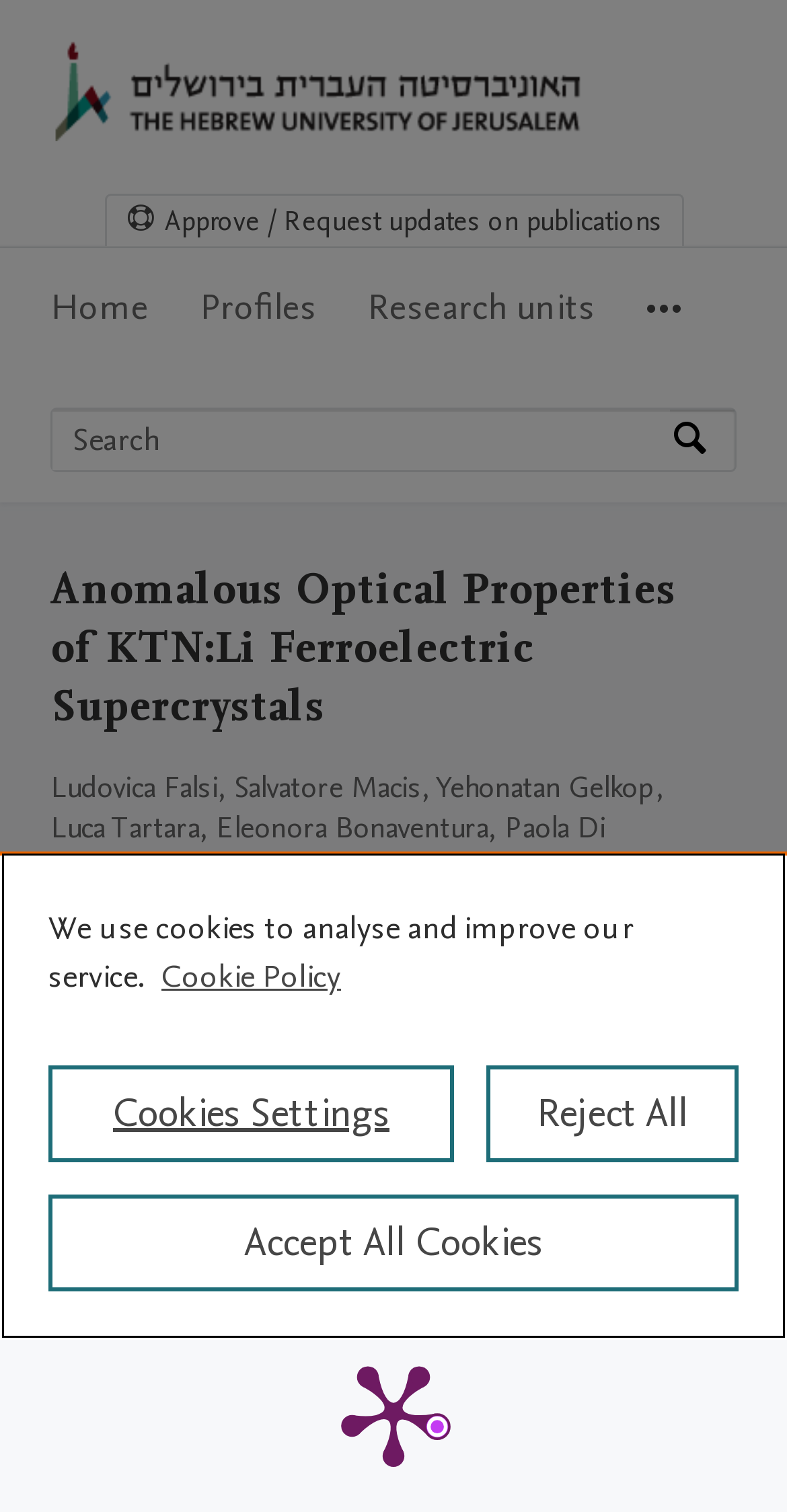Kindly determine the bounding box coordinates of the area that needs to be clicked to fulfill this instruction: "View the research output".

[0.064, 0.758, 0.303, 0.783]